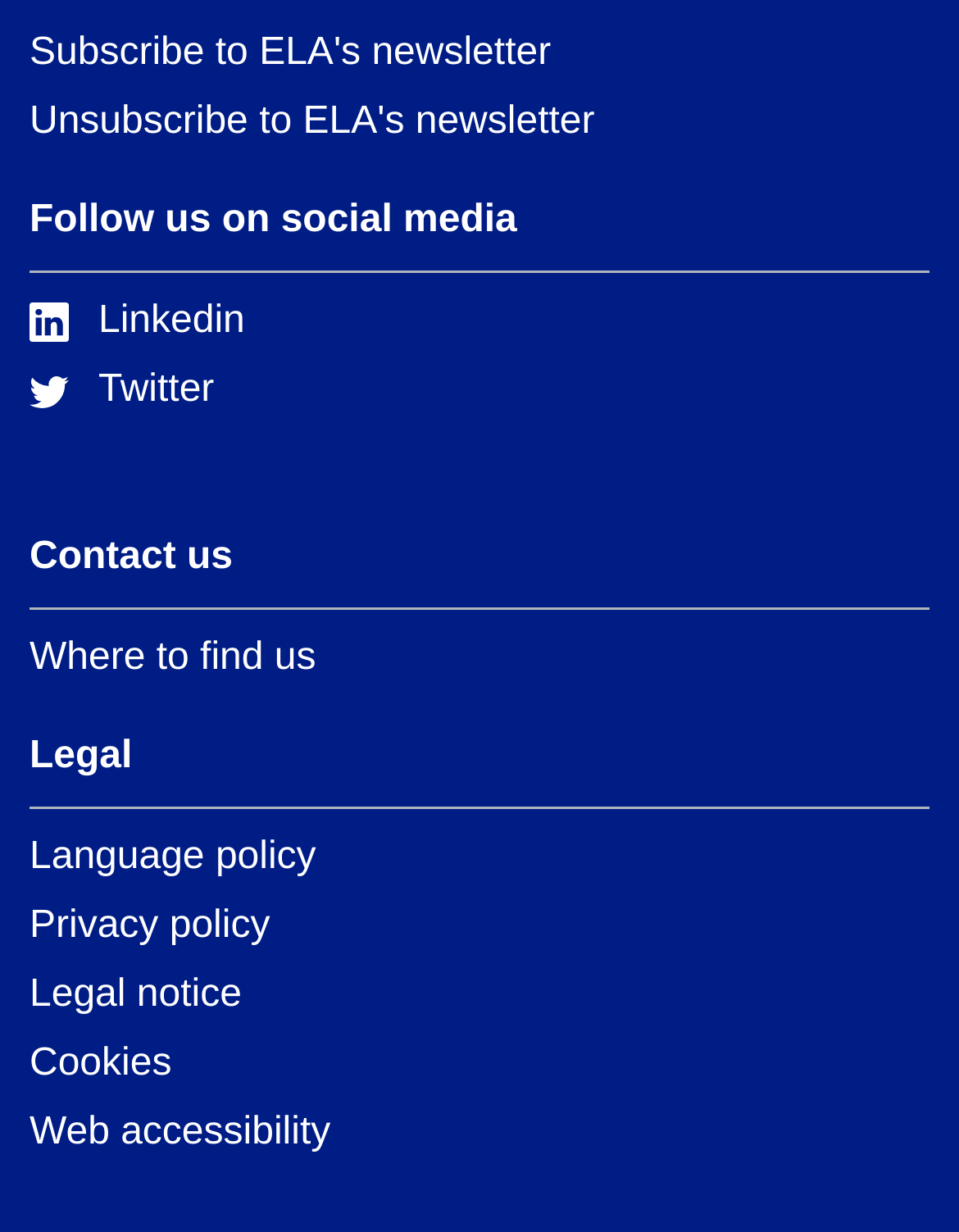Kindly provide the bounding box coordinates of the section you need to click on to fulfill the given instruction: "View Language policy".

[0.031, 0.679, 0.33, 0.713]